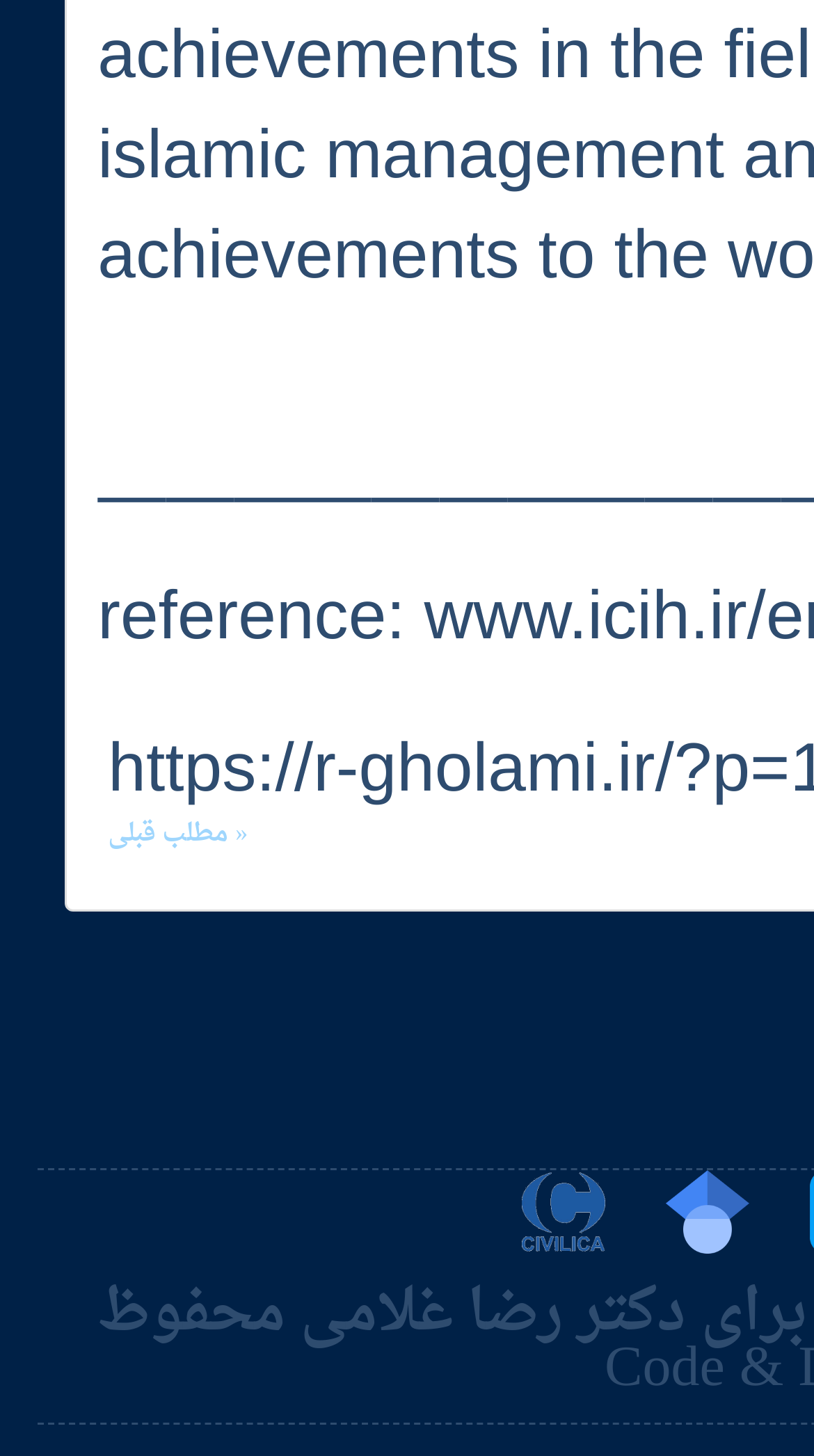Predict the bounding box coordinates for the UI element described as: "Ewaterplant". The coordinates should be four float numbers between 0 and 1, presented as [left, top, right, bottom].

None